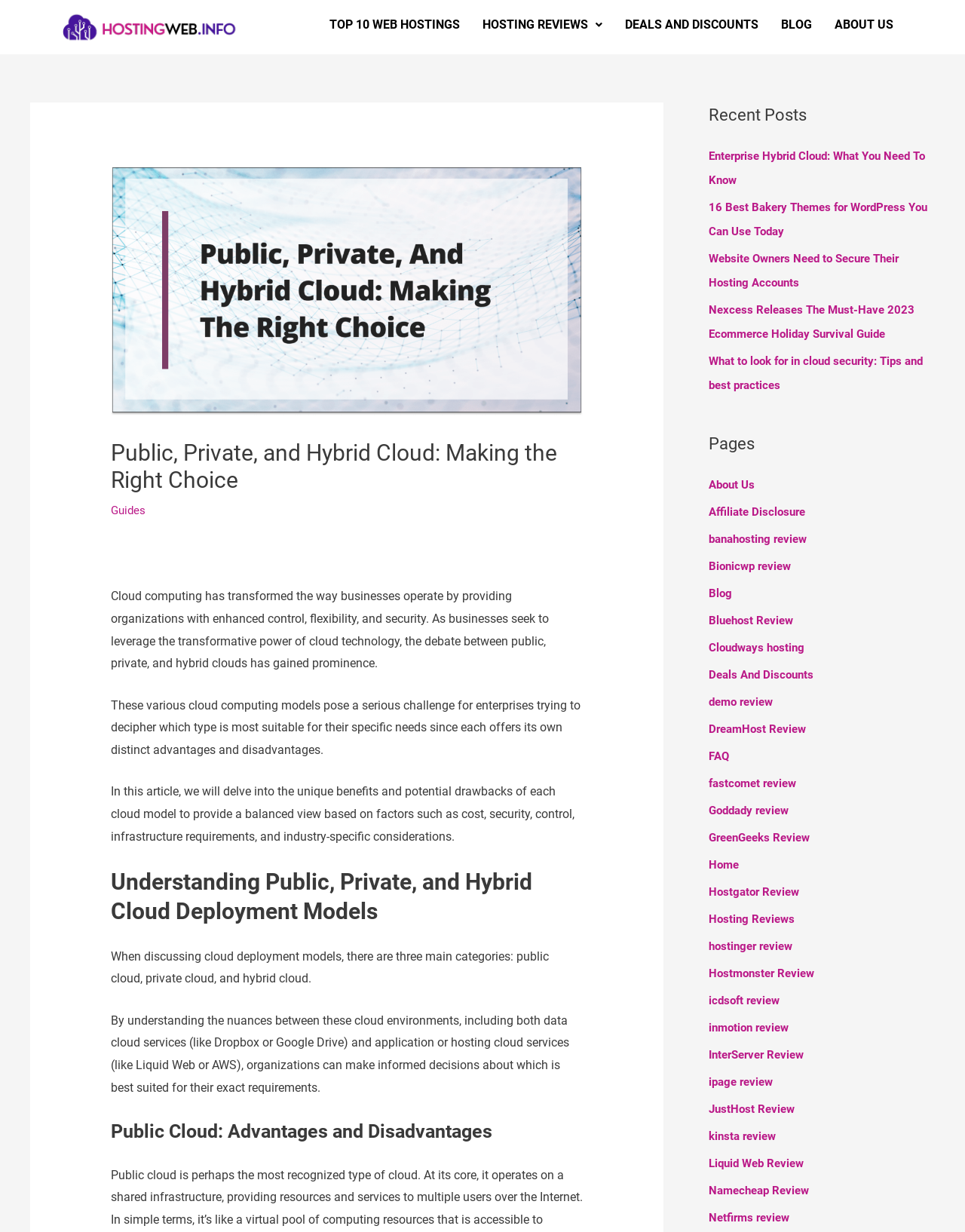Please identify the bounding box coordinates of the element that needs to be clicked to execute the following command: "Read the 'Public, Private, and Hybrid Cloud: Making the Right Choice' article". Provide the bounding box using four float numbers between 0 and 1, formatted as [left, top, right, bottom].

[0.115, 0.357, 0.604, 0.401]